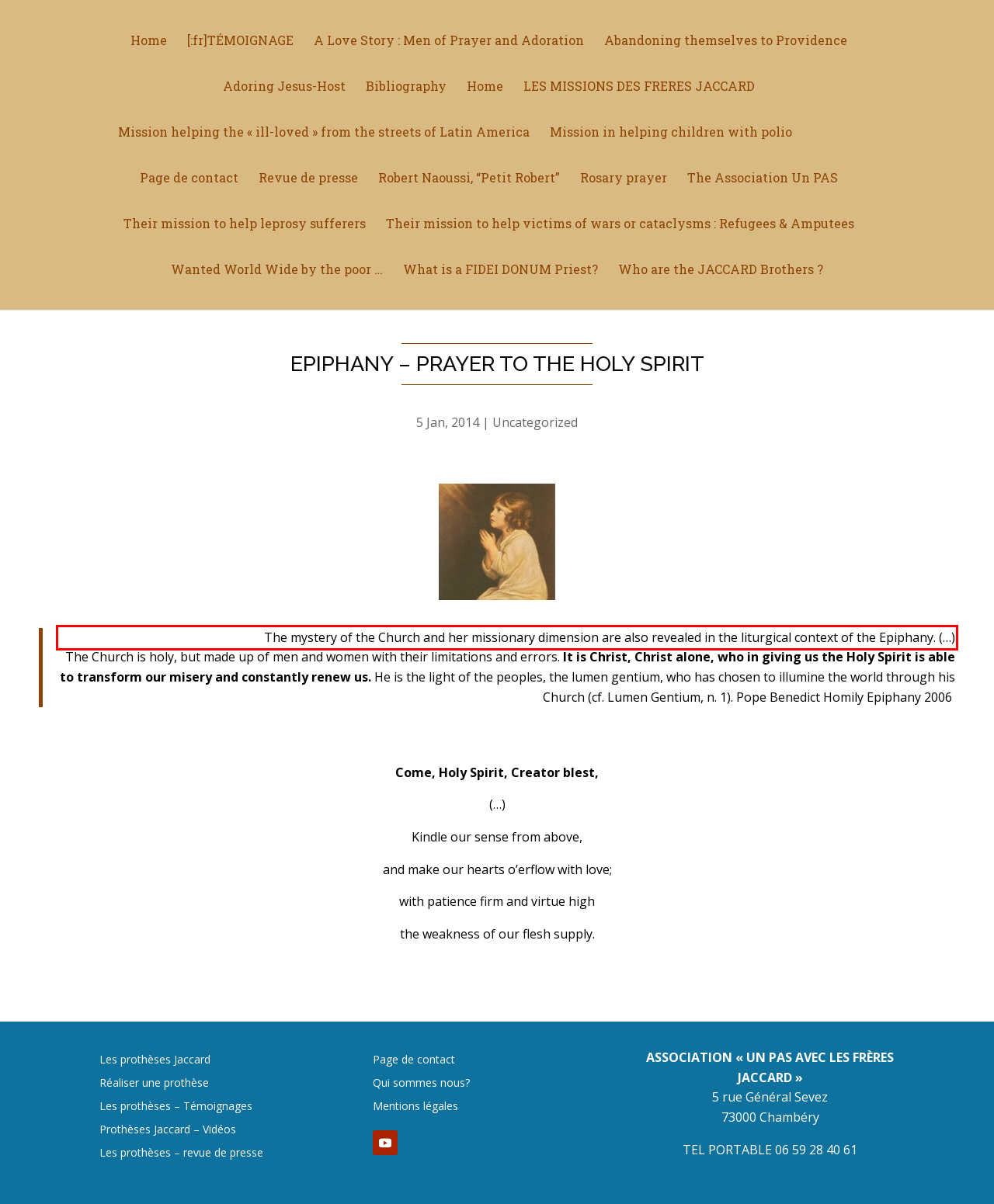Observe the screenshot of the webpage that includes a red rectangle bounding box. Conduct OCR on the content inside this red bounding box and generate the text.

The mystery of the Church and her missionary dimension are also revealed in the liturgical context of the Epiphany. (…)